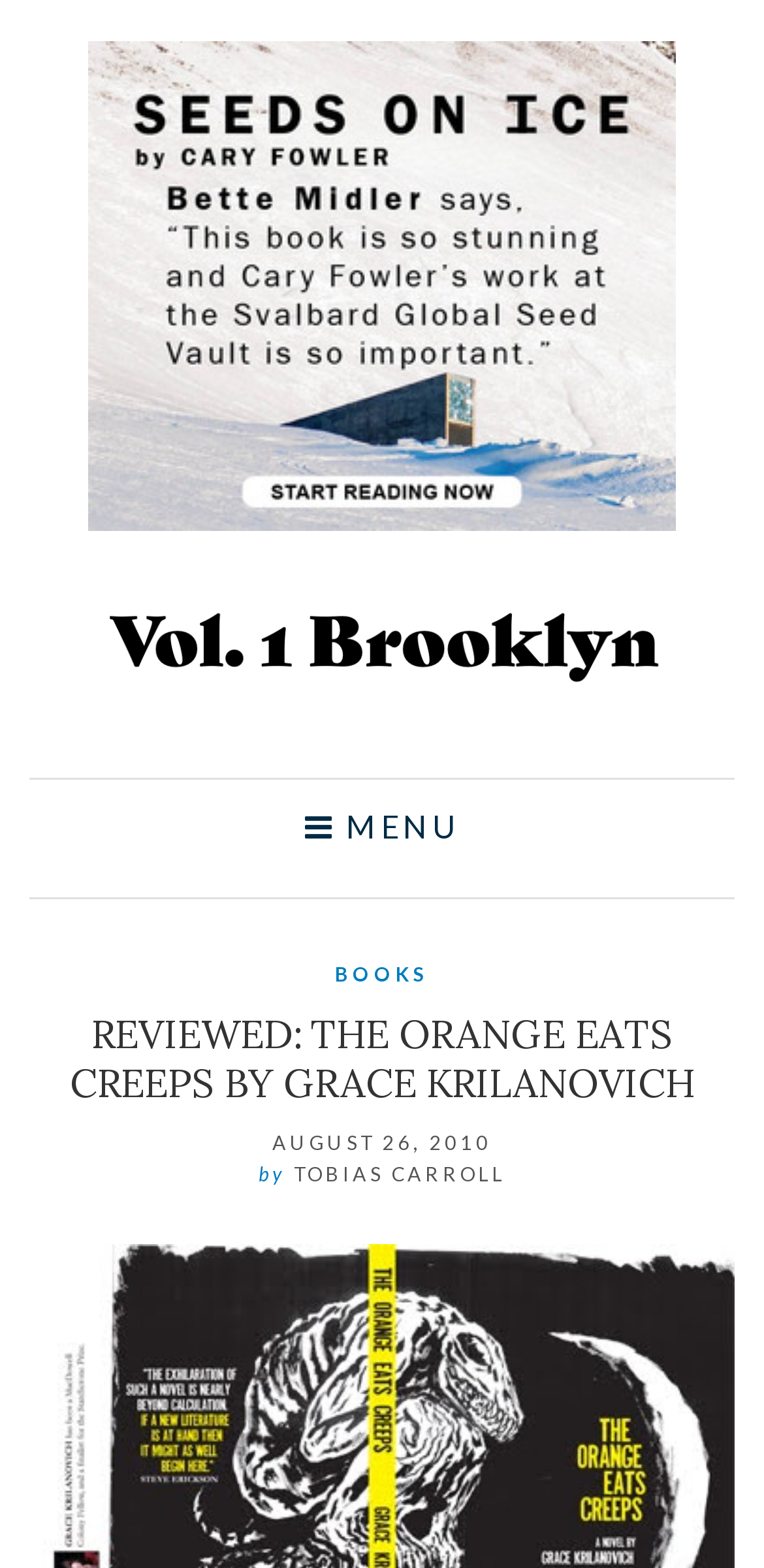Provide a brief response to the question using a single word or phrase: 
Who wrote the review?

Tobias Carroll